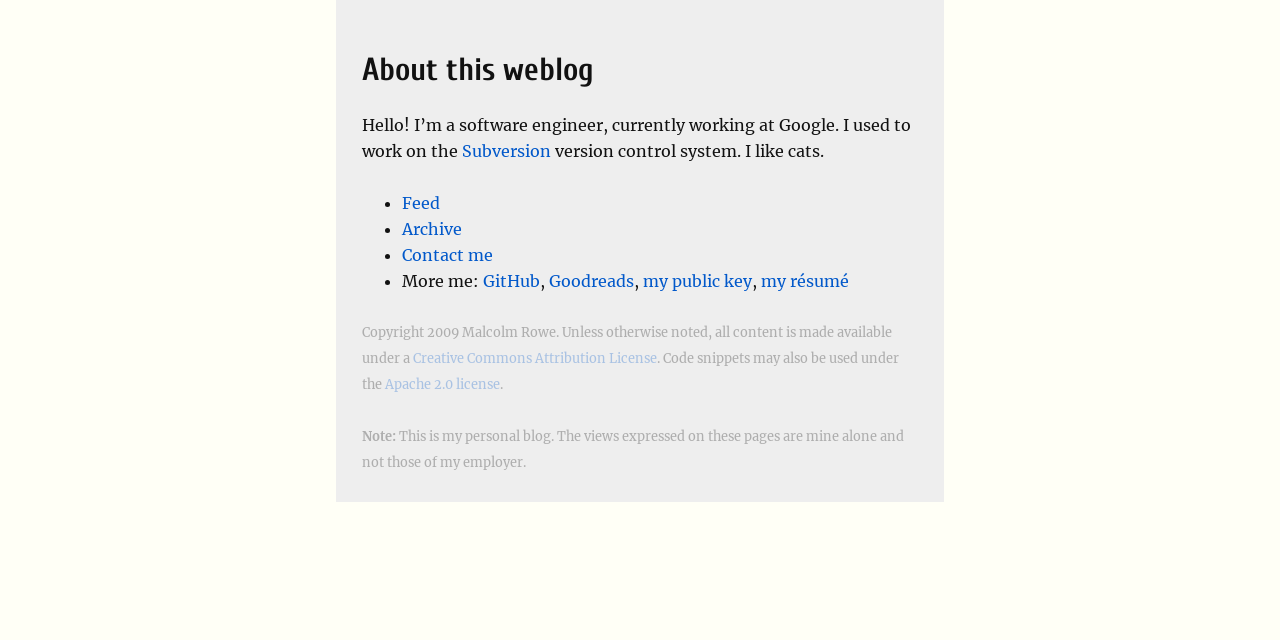Identify the bounding box for the described UI element. Provide the coordinates in (top-left x, top-left y, bottom-right x, bottom-right y) format with values ranging from 0 to 1: October 2020

None